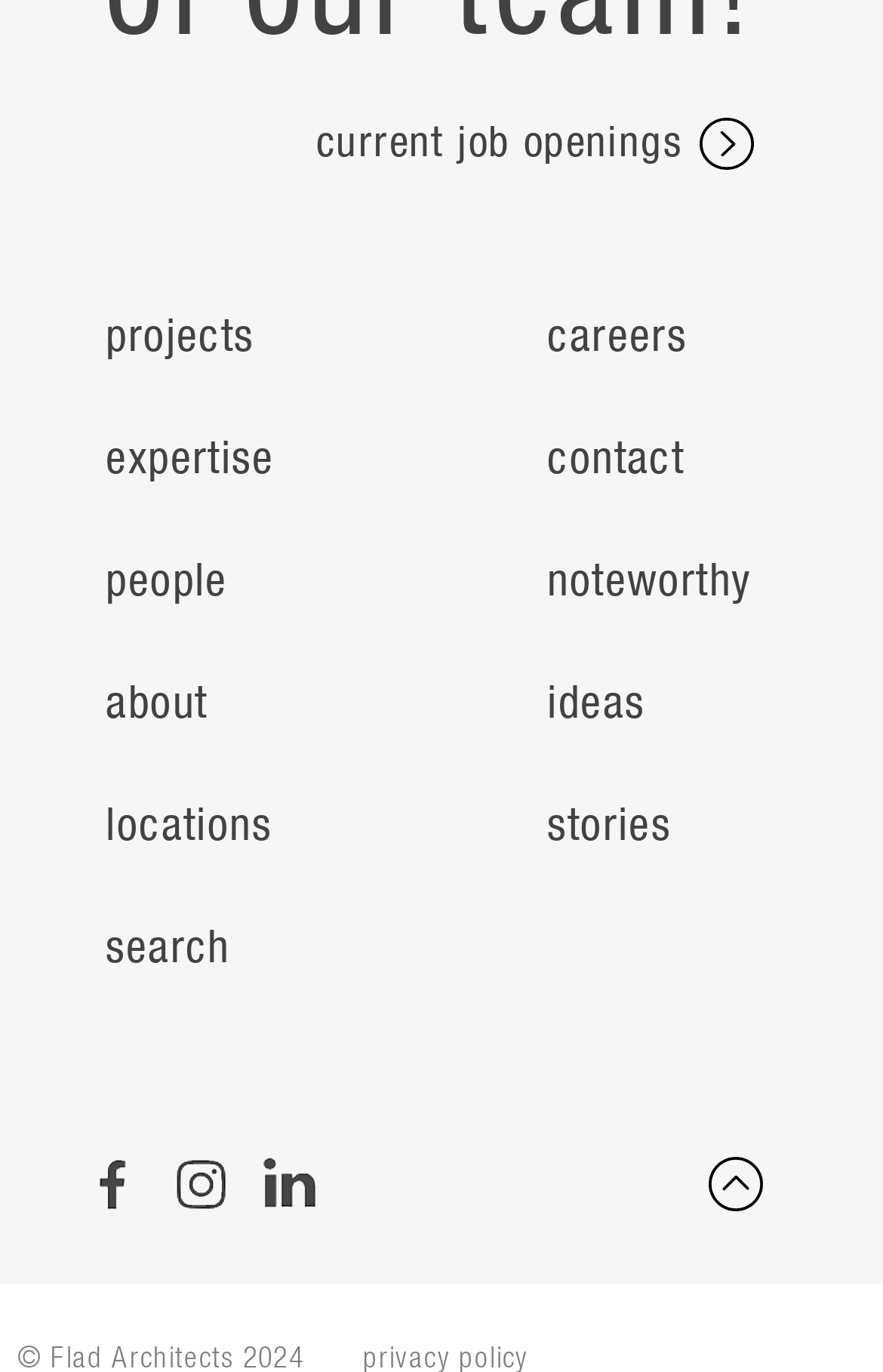Kindly determine the bounding box coordinates of the area that needs to be clicked to fulfill this instruction: "search for something".

[0.12, 0.672, 0.5, 0.712]